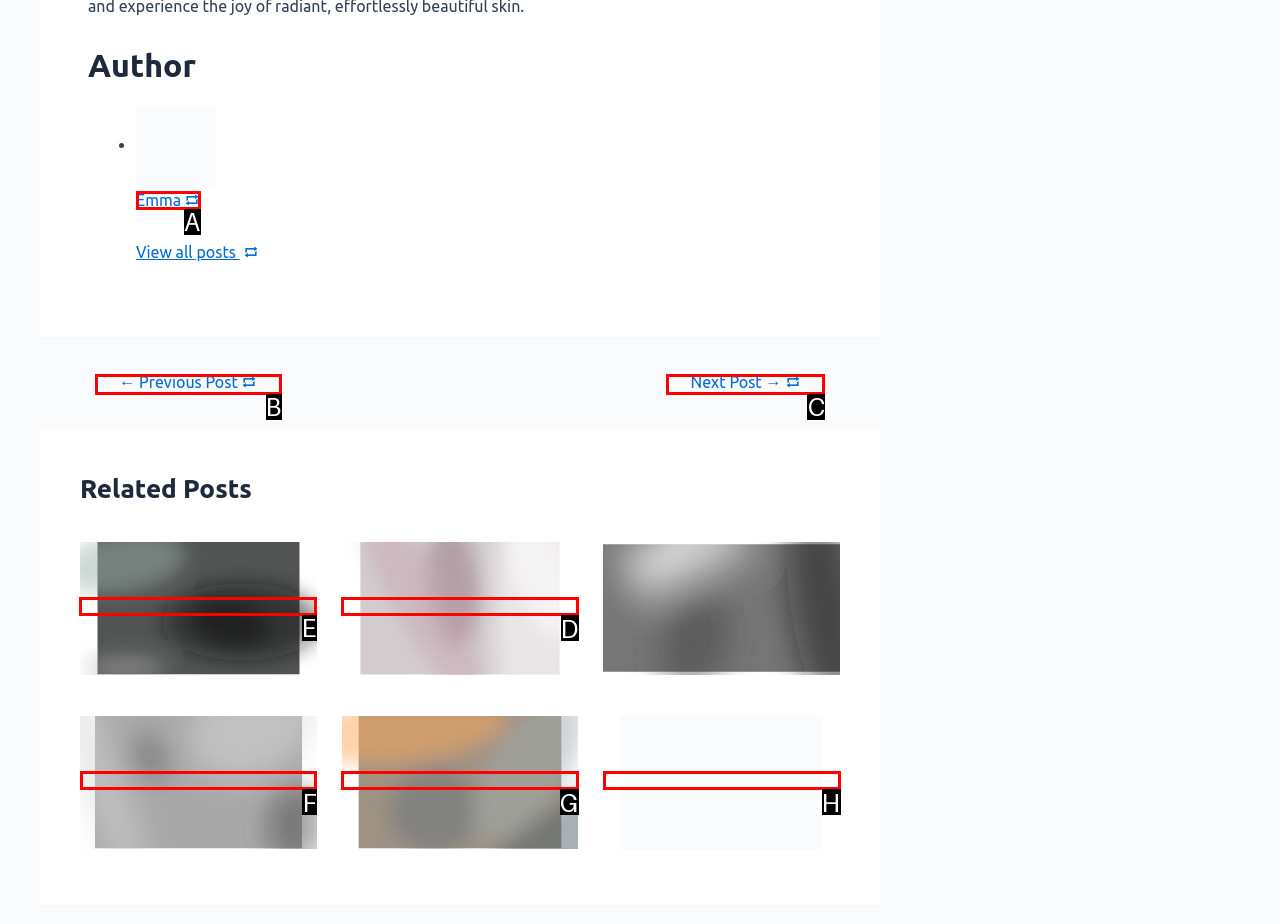Decide which HTML element to click to complete the task: Click on the 'Dynasty Draft Strategy: A Tale of Ten Trades' link Provide the letter of the appropriate option.

None